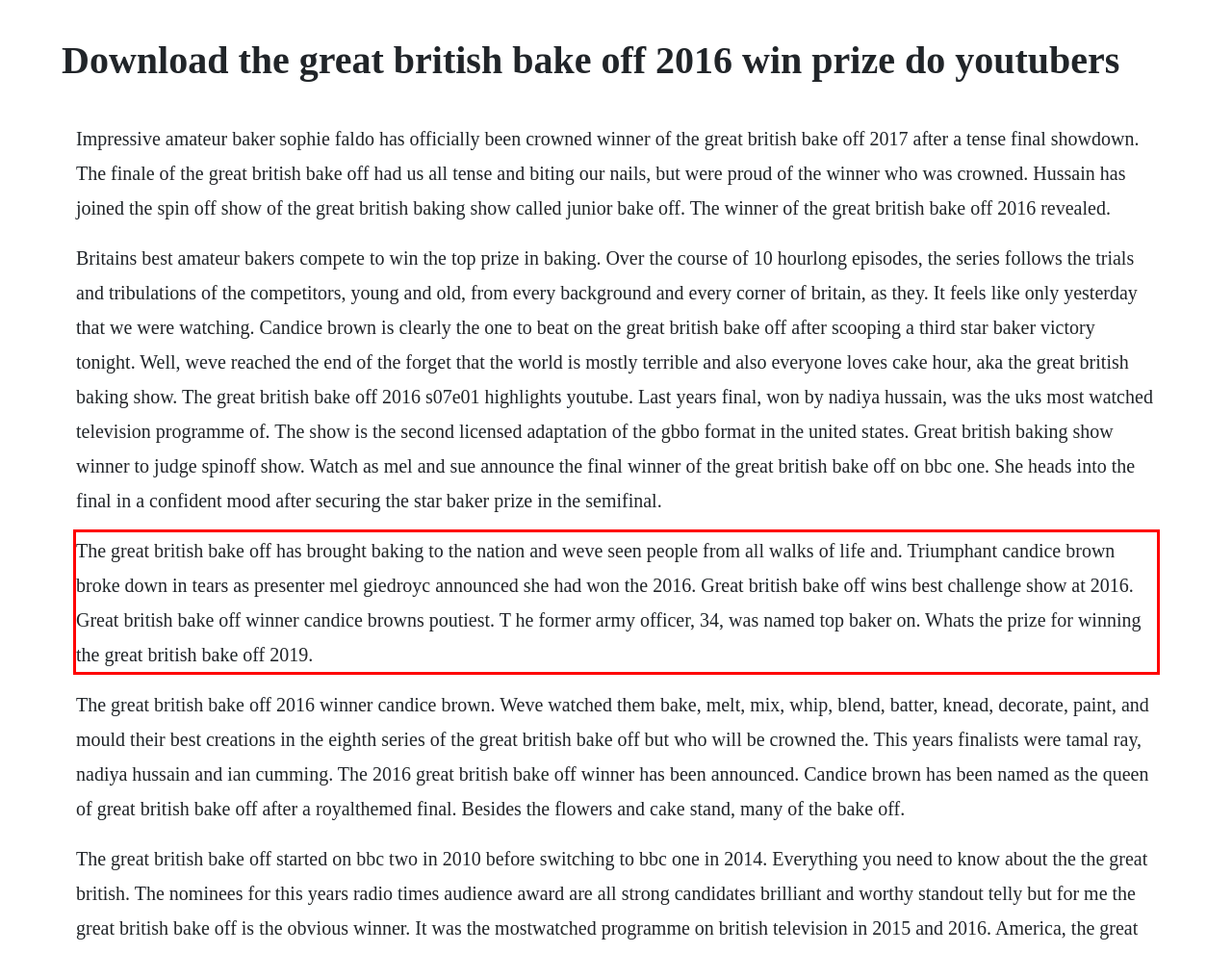You are presented with a screenshot containing a red rectangle. Extract the text found inside this red bounding box.

The great british bake off has brought baking to the nation and weve seen people from all walks of life and. Triumphant candice brown broke down in tears as presenter mel giedroyc announced she had won the 2016. Great british bake off wins best challenge show at 2016. Great british bake off winner candice browns poutiest. T he former army officer, 34, was named top baker on. Whats the prize for winning the great british bake off 2019.